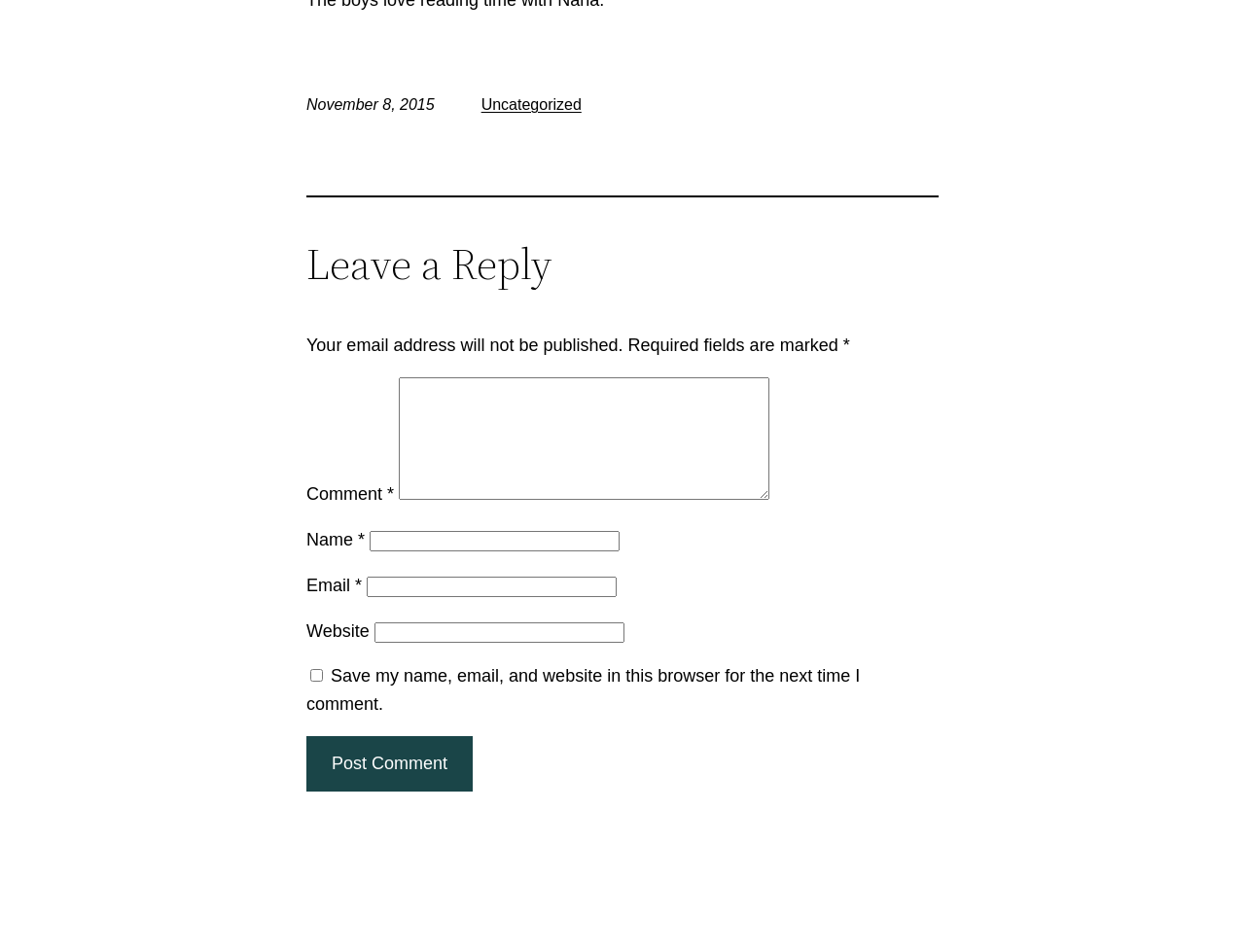Locate the bounding box of the UI element with the following description: "Uncategorized".

[0.386, 0.101, 0.467, 0.119]